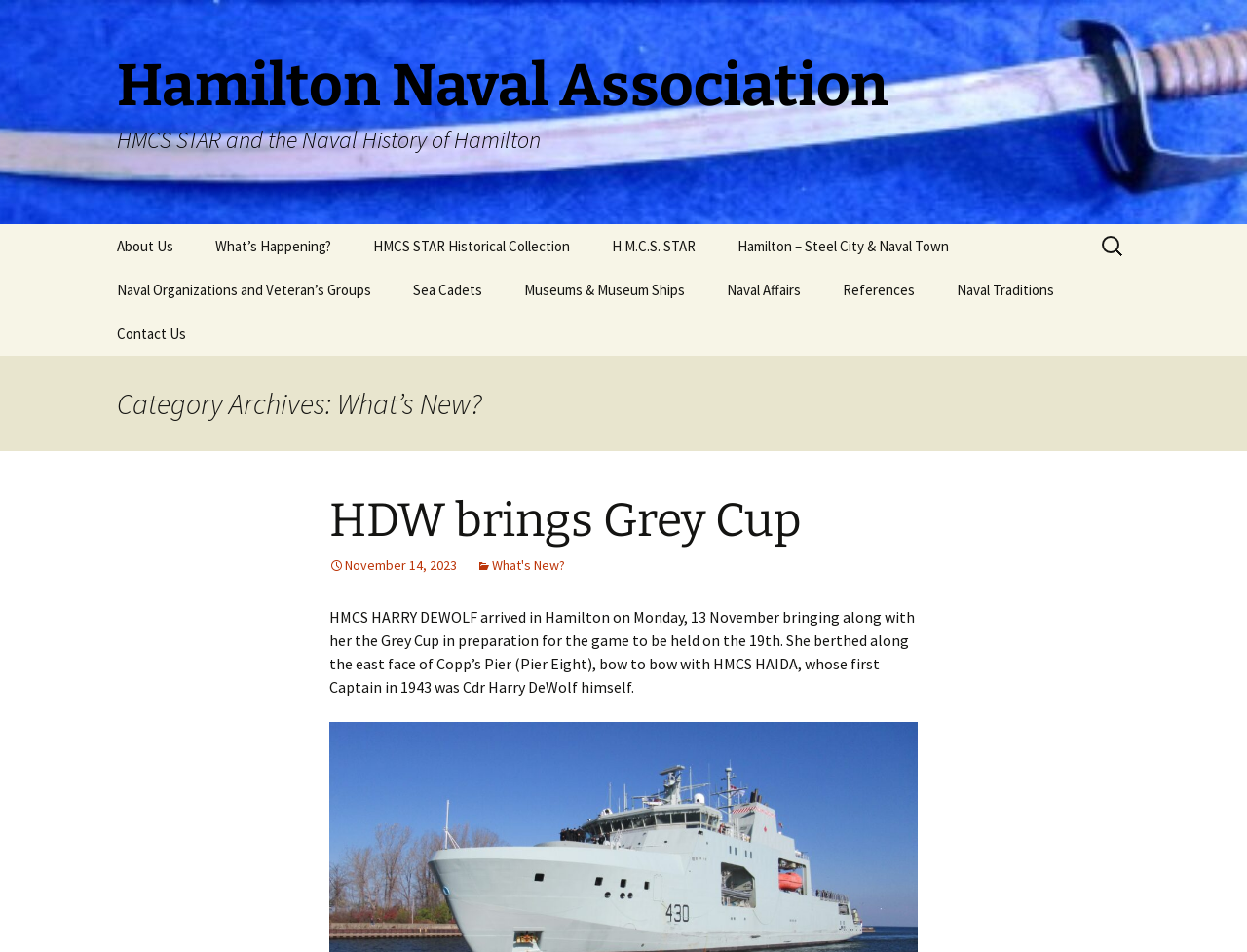Could you indicate the bounding box coordinates of the region to click in order to complete this instruction: "Learn about 'Naval Reserve Centennial 2023'".

[0.475, 0.281, 0.631, 0.343]